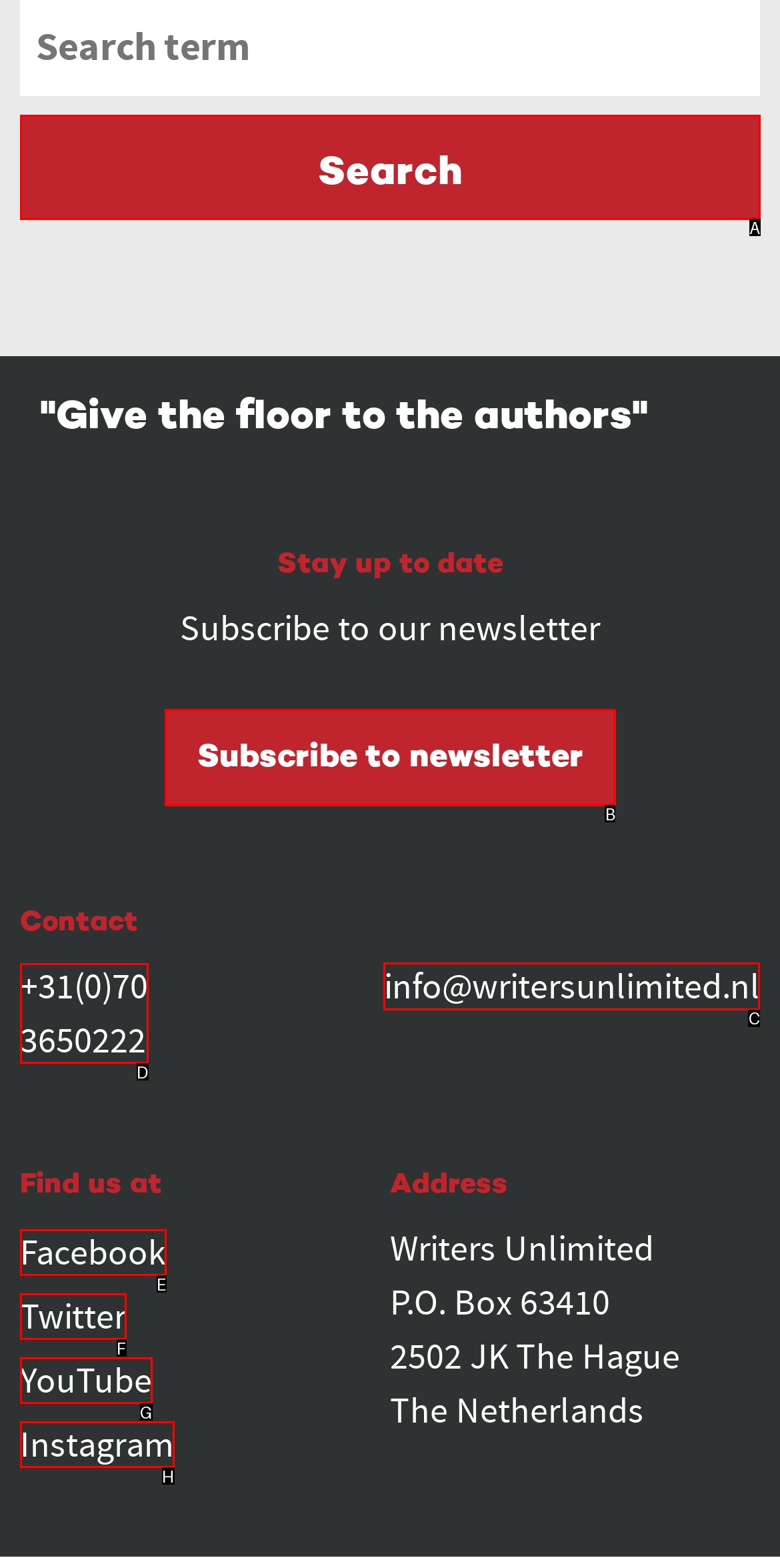Select the appropriate HTML element that needs to be clicked to finish the task: Send an email to info@writersunlimited.nl
Reply with the letter of the chosen option.

C